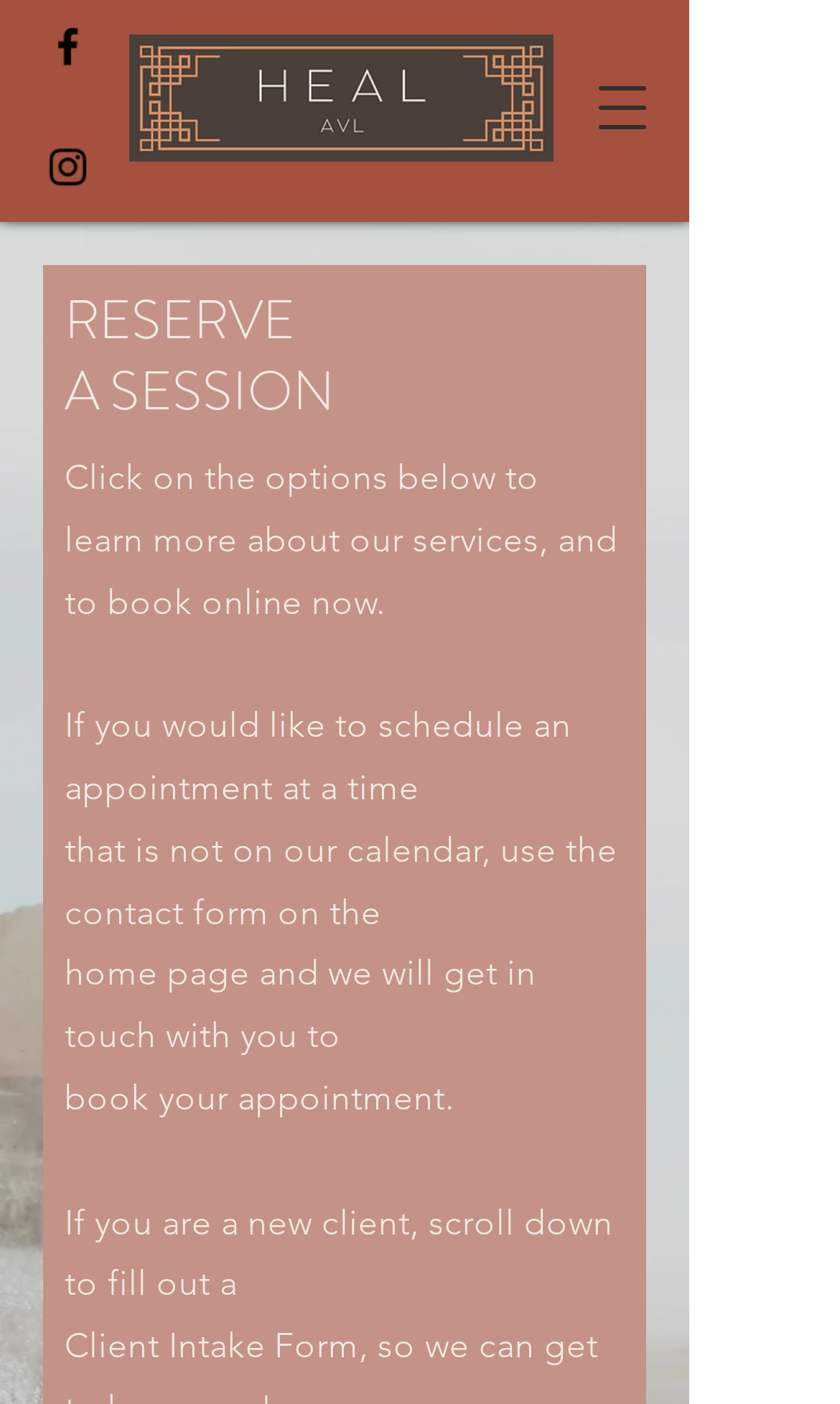Explain the webpage in detail, including its primary components.

The webpage is for Heal AVL, a service offering Elemental Bodywork and Energy Healing Sessions. At the top left, there is a logo of Heal AVL, which is an image of a rectangular shape with a size of approximately 10 inches by 3 inches. Next to the logo, there is a button to open the navigation menu. 

On the top right, there is a social bar with two icons, one for Facebook and one for Instagram, both in black color. 

Below the social bar, there is a heading "RESERVE A SESSION" in a prominent font size. Underneath the heading, there is a paragraph of text that explains how to book a session online. The text is divided into five lines, with the first line encouraging users to click on the options below to learn more about the services and book online. The subsequent lines provide additional information about scheduling an appointment, including the option to use a contact form on the home page to book an appointment at a time not available on the calendar. 

Finally, at the bottom of the page, there is a note for new clients, instructing them to scroll down to fill out a form.